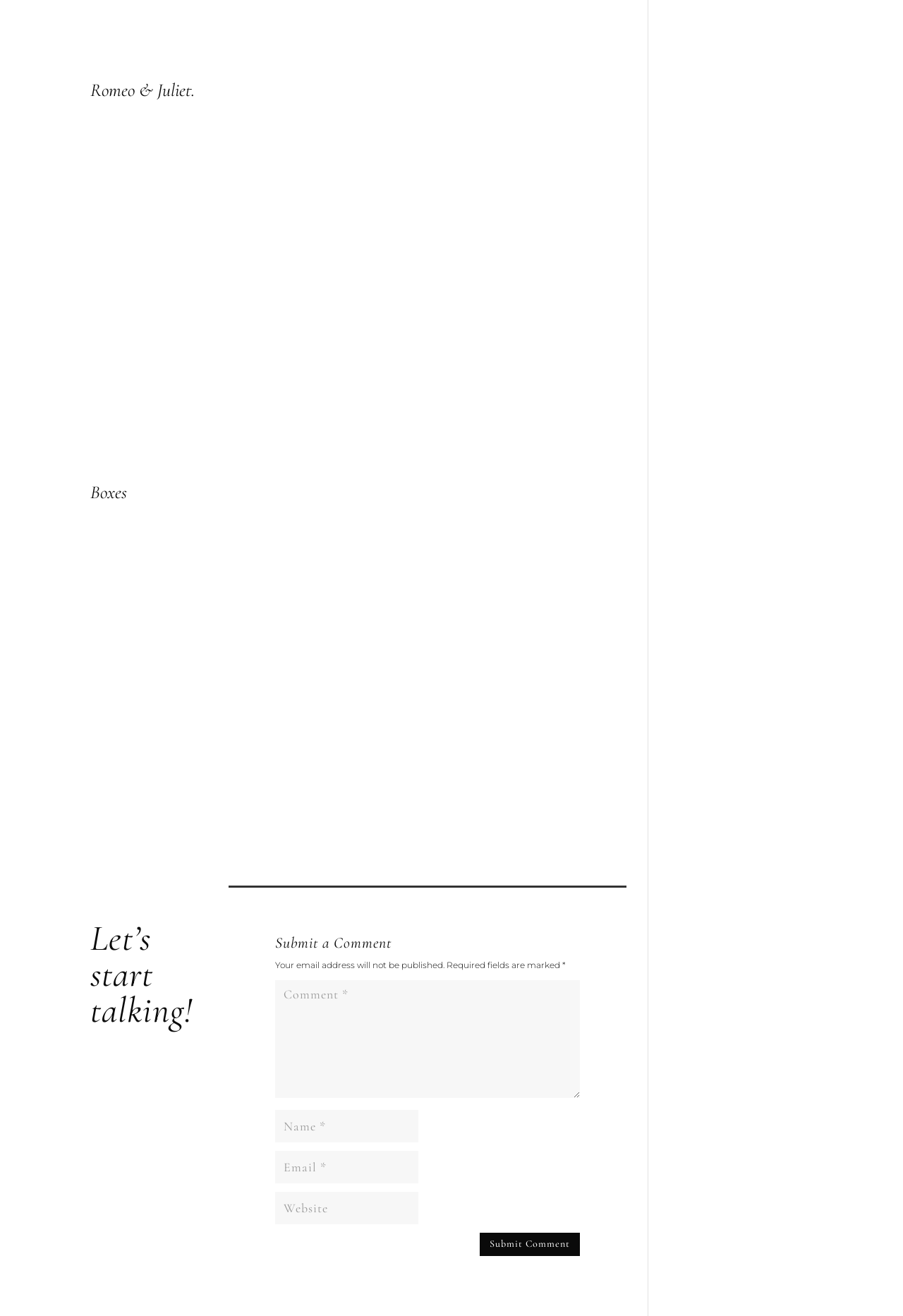Predict the bounding box coordinates of the area that should be clicked to accomplish the following instruction: "Submit a comment". The bounding box coordinates should consist of four float numbers between 0 and 1, i.e., [left, top, right, bottom].

[0.531, 0.937, 0.642, 0.954]